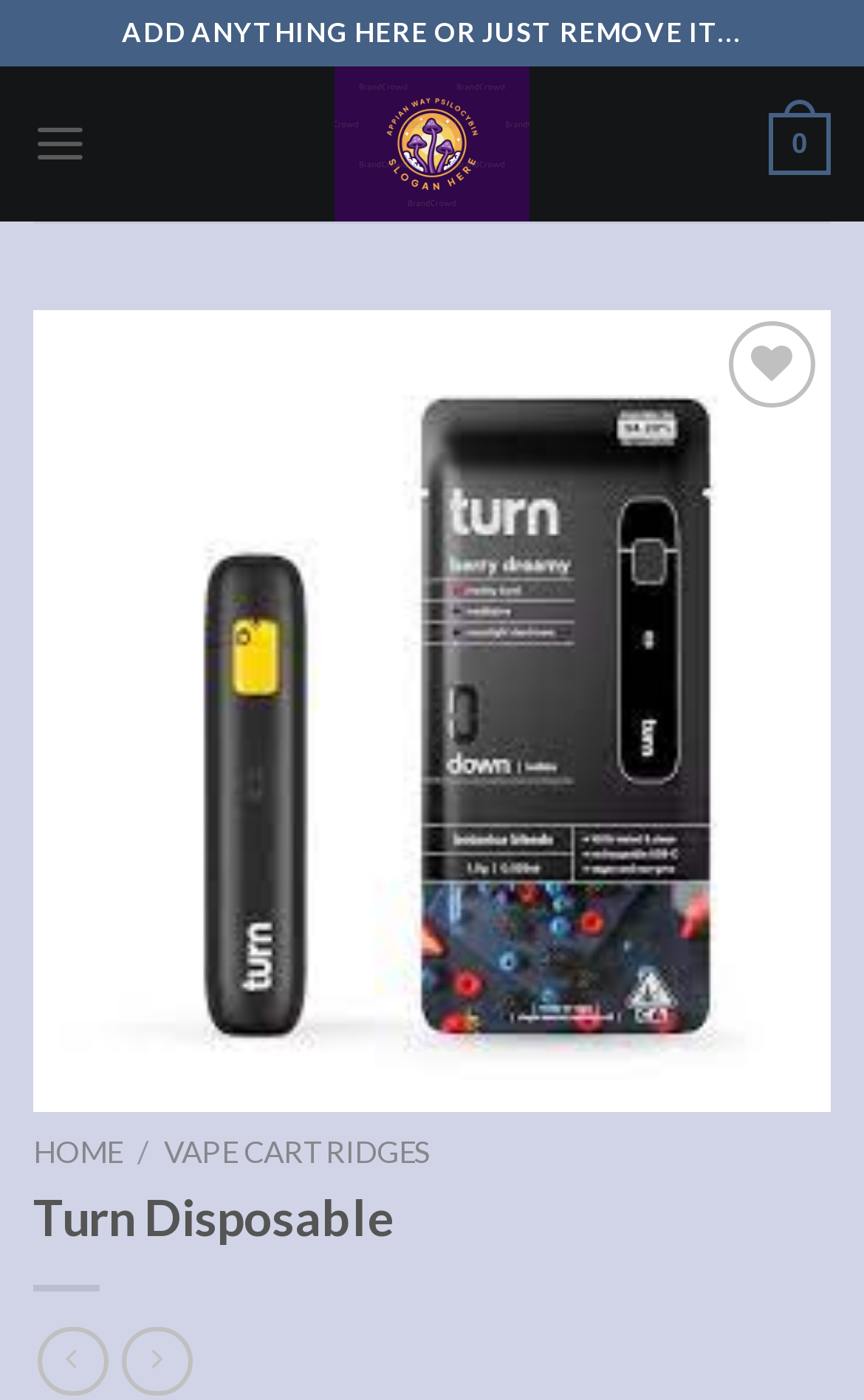Explain the webpage's design and content in an elaborate manner.

The webpage is about Turn Disposable, a brand related to vaping. At the top, there is a text "ADD ANYTHING HERE OR JUST REMOVE IT..." which seems to be a placeholder. Below it, there is a link to "Apian way Psylocybin" accompanied by an image with the same name. 

On the top left, there is a link to "Menu" which is not expanded. On the top right, there is a link with the text "0" and a button labeled "Wishlist" next to it. Below the "Wishlist" button, there is a link to "Add to wishlist". 

In the main content area, there is a navigation section with the text "Turn Disposable Previous Next". Within this section, there is a link to "Turn Disposable" accompanied by an image, and two disabled buttons labeled "Previous" and "Next" with their corresponding icons. 

Below the navigation section, there are links to "HOME", "VAPE CARTRIDGES", and a heading with the text "Turn Disposable". At the bottom of the page, there are two links with icons, one with a code "\uf104" and the other with a code "\uf105".